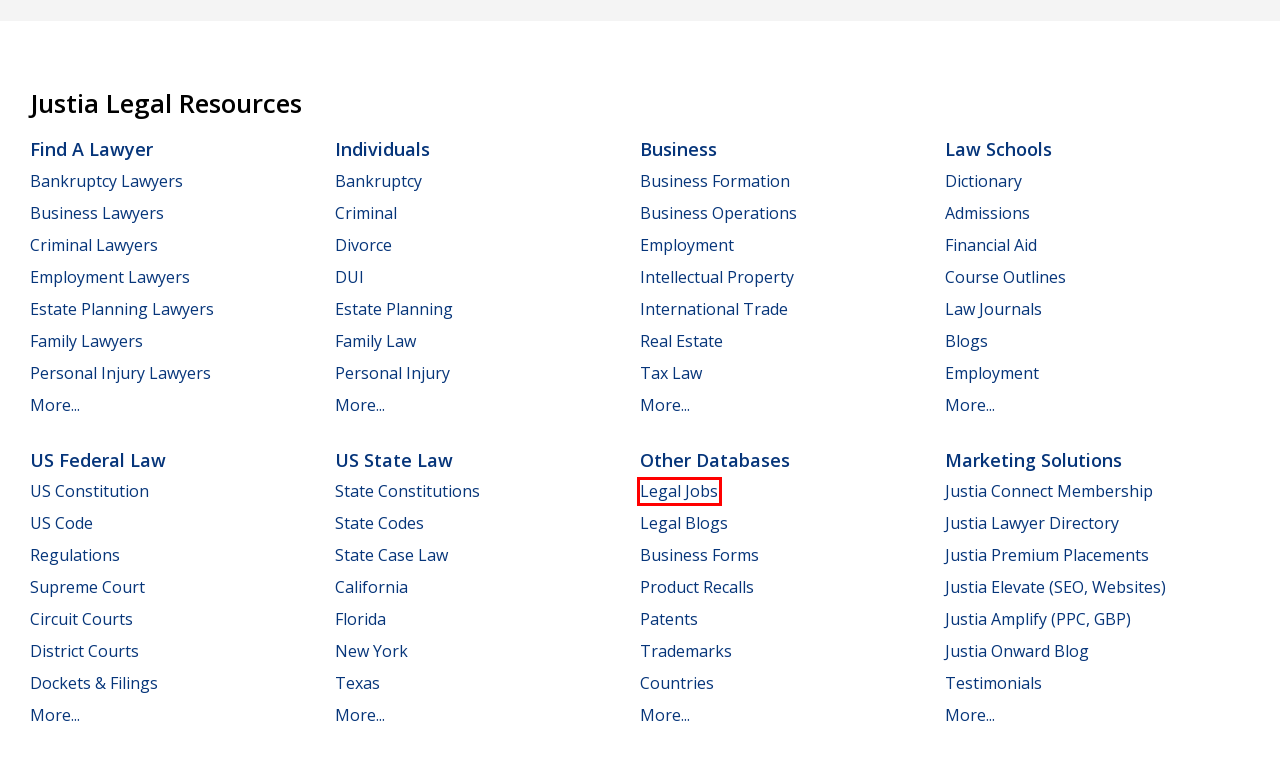You are provided with a screenshot of a webpage that has a red bounding box highlighting a UI element. Choose the most accurate webpage description that matches the new webpage after clicking the highlighted element. Here are your choices:
A. Starting a Business & Choosing a Legal Ownership Structure | Small Business Law Center | Justia
B. US State Law :: Justia Law
C. Lawyer & Legal Professional Job Search | Justia Legal Jobs
D. Business Overview :: Justia
E. Family Lawyers - Compare Top Family Attorneys - Justia
F. Divorce Law Center | Justia
G. Justia Lawyer Directory | Attorney Profiles | Premium Placements
H. Law School Course Outlines | US Law Schools | Justia

C